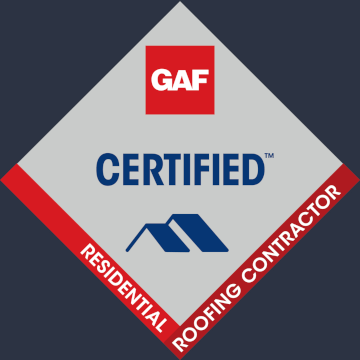Explain the image in a detailed way.

This image features the GAF Certified™ logo, prominently displayed within a diamond shape. The logo is positioned against a dark background, with the GAF brand name presented in bold red at the top. Below the brand name, the word “CERTIFIED™” is clearly marked, emphasizing the qualification. At the bottom of the diamond, the phrase “RESIDENTIAL ROOFING CONTRACTOR” highlights the specialization of the certified contractors, indicating their expertise in residential roofing services. This logo serves as a mark of trust and quality in the roofing industry, assuring customers of the contractor's proficiency and adherence to high standards.